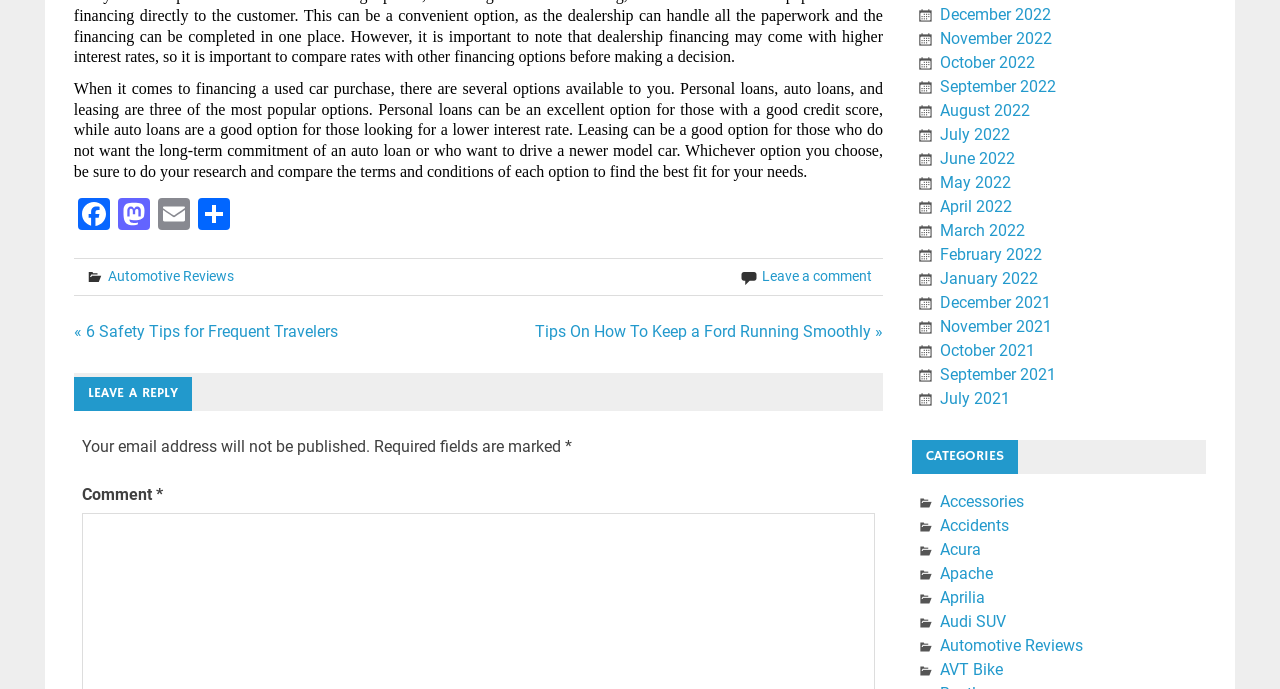Use one word or a short phrase to answer the question provided: 
What is the topic of the webpage?

Financing a used car